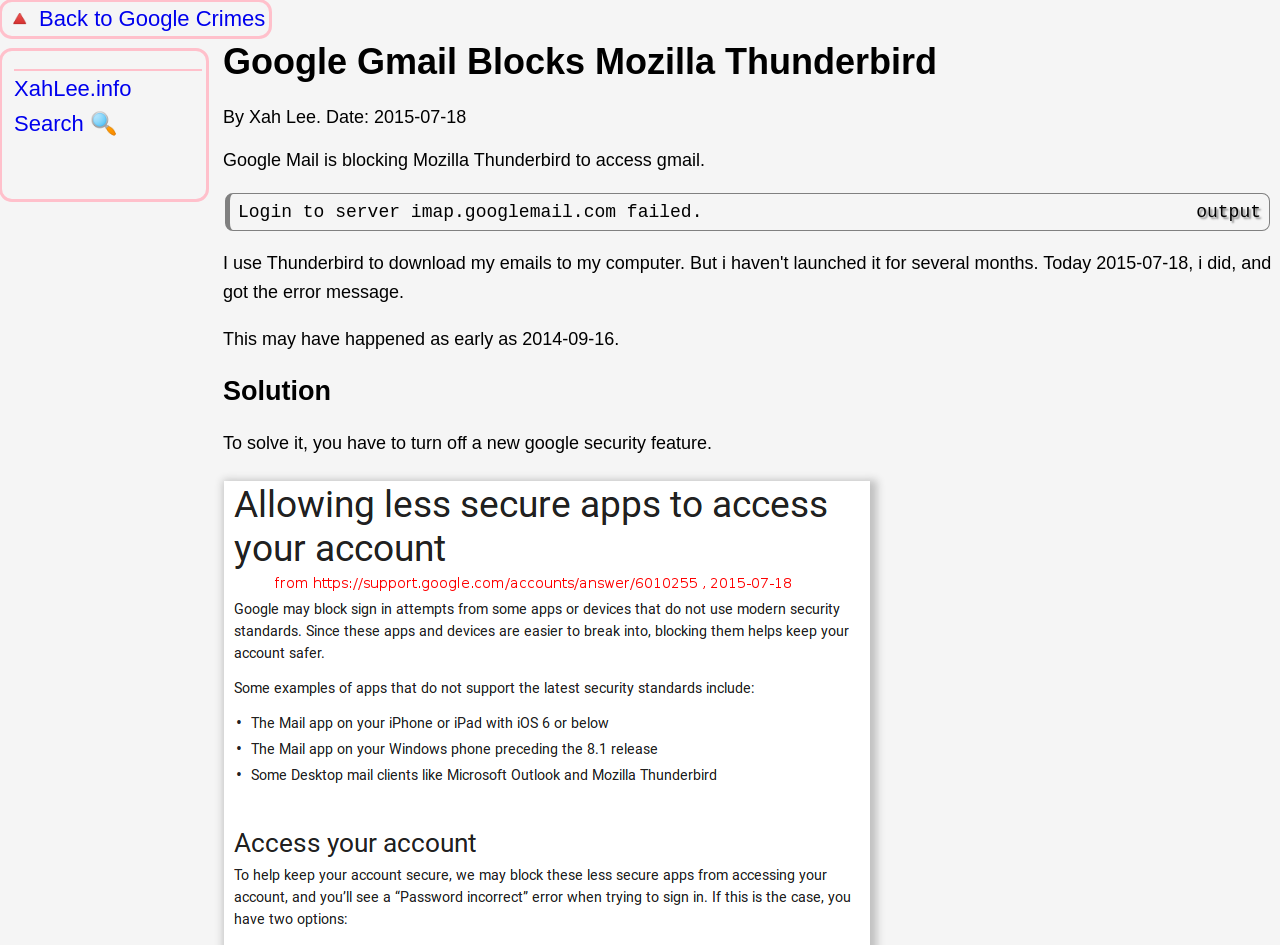Locate the bounding box coordinates of the UI element described by: "XahLee.info Search 🔍". Provide the coordinates as four float numbers between 0 and 1, formatted as [left, top, right, bottom].

[0.011, 0.075, 0.158, 0.15]